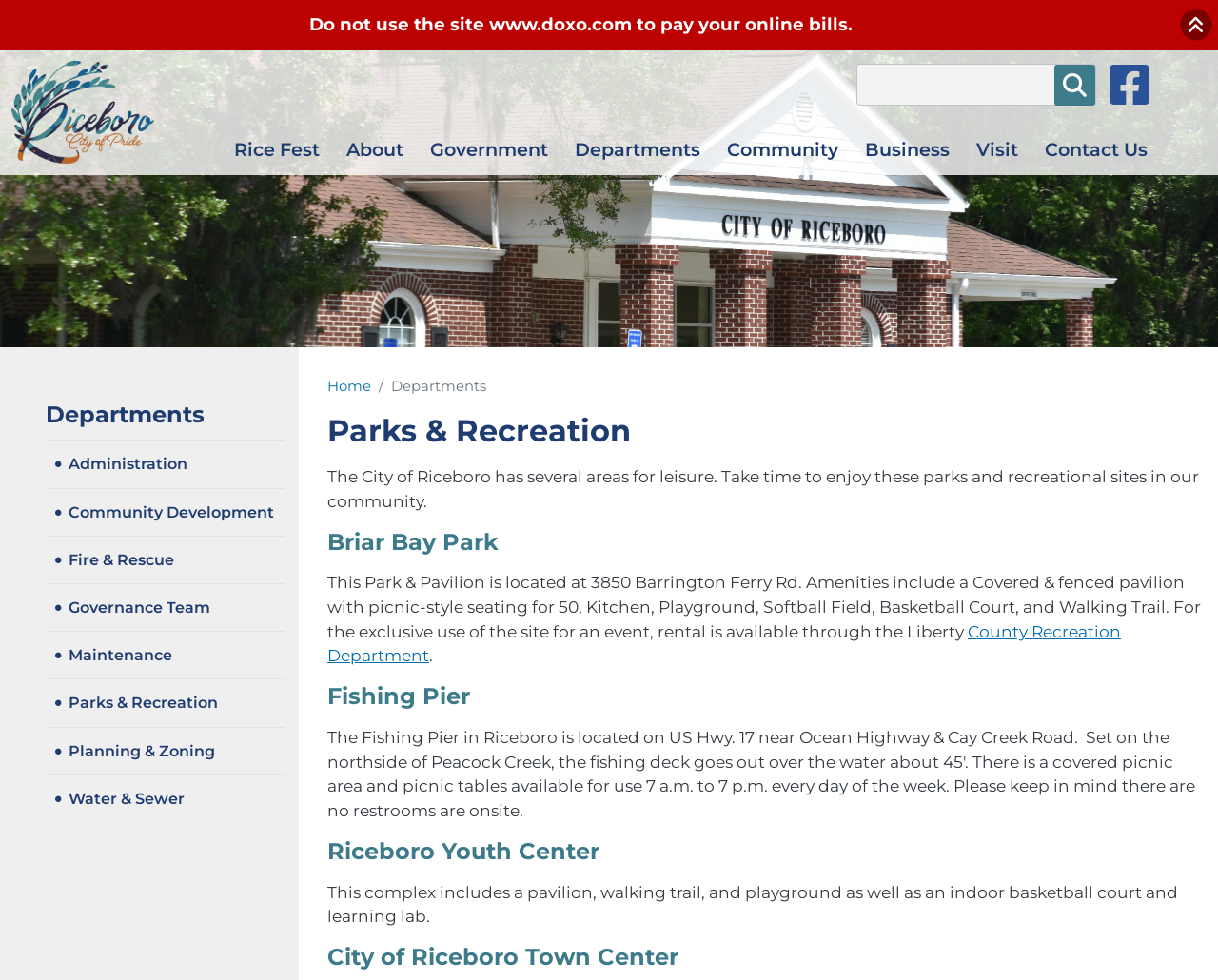Provide the bounding box coordinates for the area that should be clicked to complete the instruction: "Contact Us".

[0.848, 0.127, 0.952, 0.178]